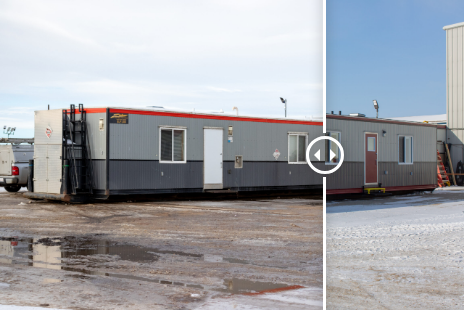Analyze the image and provide a detailed caption.

The image showcases a comparison of modular accommodations, specifically highlighting the before-and-after effects of retrofitting. On the left, an older modular unit is displayed, featuring a grey exterior with a red stripe, parked on a muddy lot. On the right, a new or refurbished version of the unit is visible, showcasing modern enhancements that cater to functional and aesthetic improvements. A play button in the center suggests a video or interactive element, inviting viewers to explore the upgrading process. This illustration emphasizes the theme of "Retrofitting Modular Alberta Repair," promoting the idea of investing in upgrading existing facilities rather than constructing new ones, aligning with eco-friendly practices.